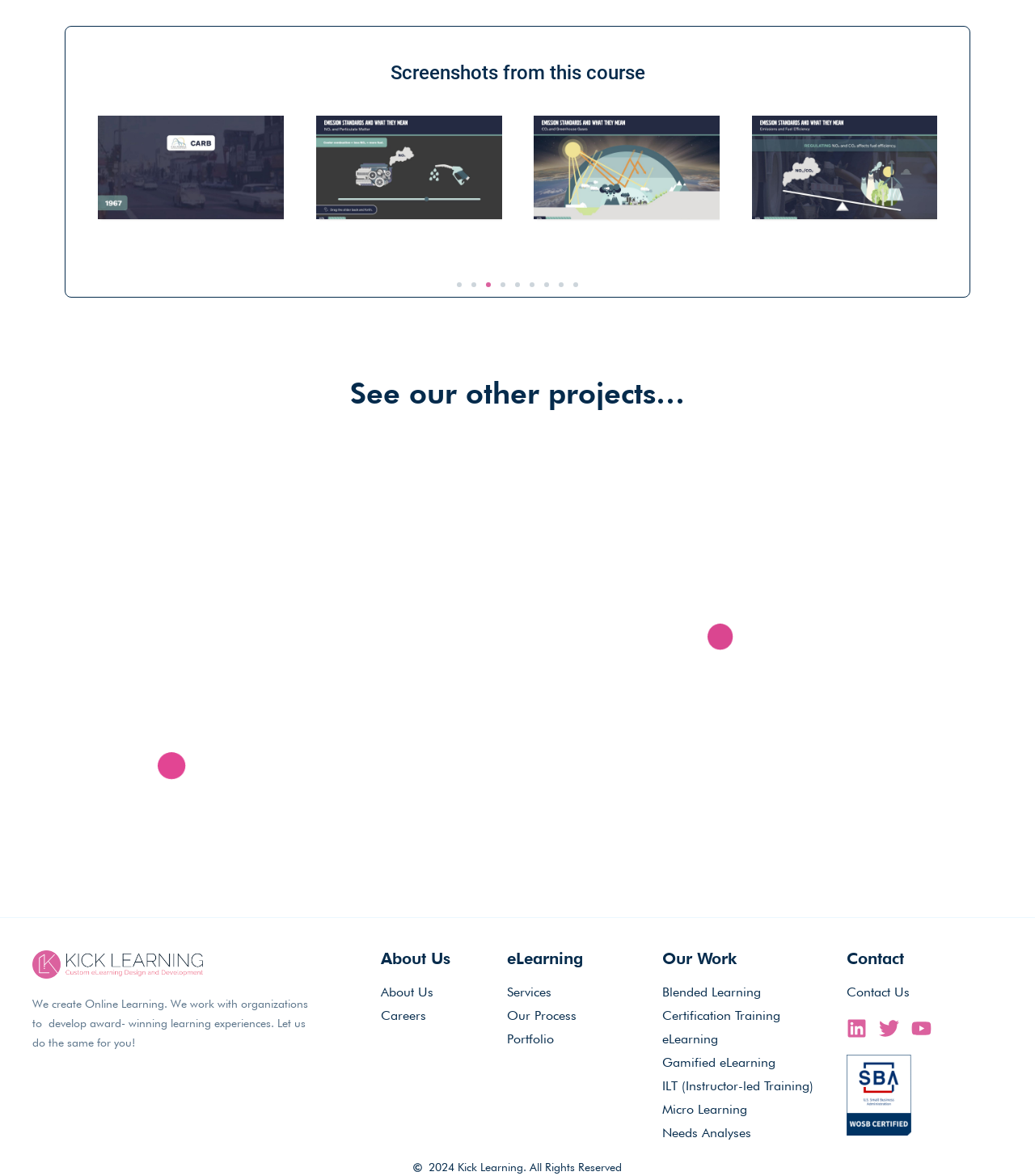Identify the bounding box coordinates for the element you need to click to achieve the following task: "Learn about us". Provide the bounding box coordinates as four float numbers between 0 and 1, in the form [left, top, right, bottom].

[0.368, 0.836, 0.49, 0.852]